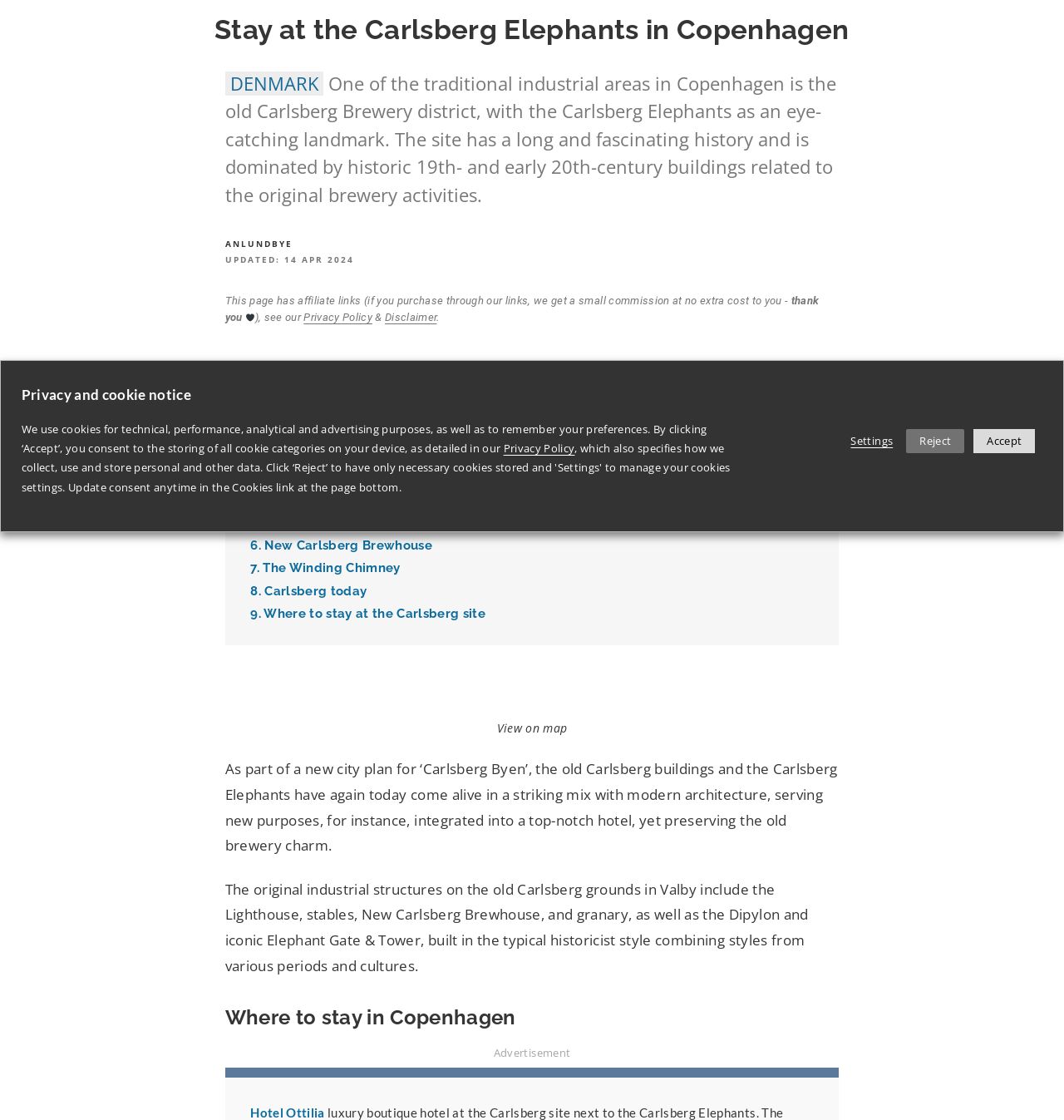Using the description: "4. Carlsberg Laboratory", identify the bounding box of the corresponding UI element in the screenshot.

[0.235, 0.439, 0.377, 0.453]